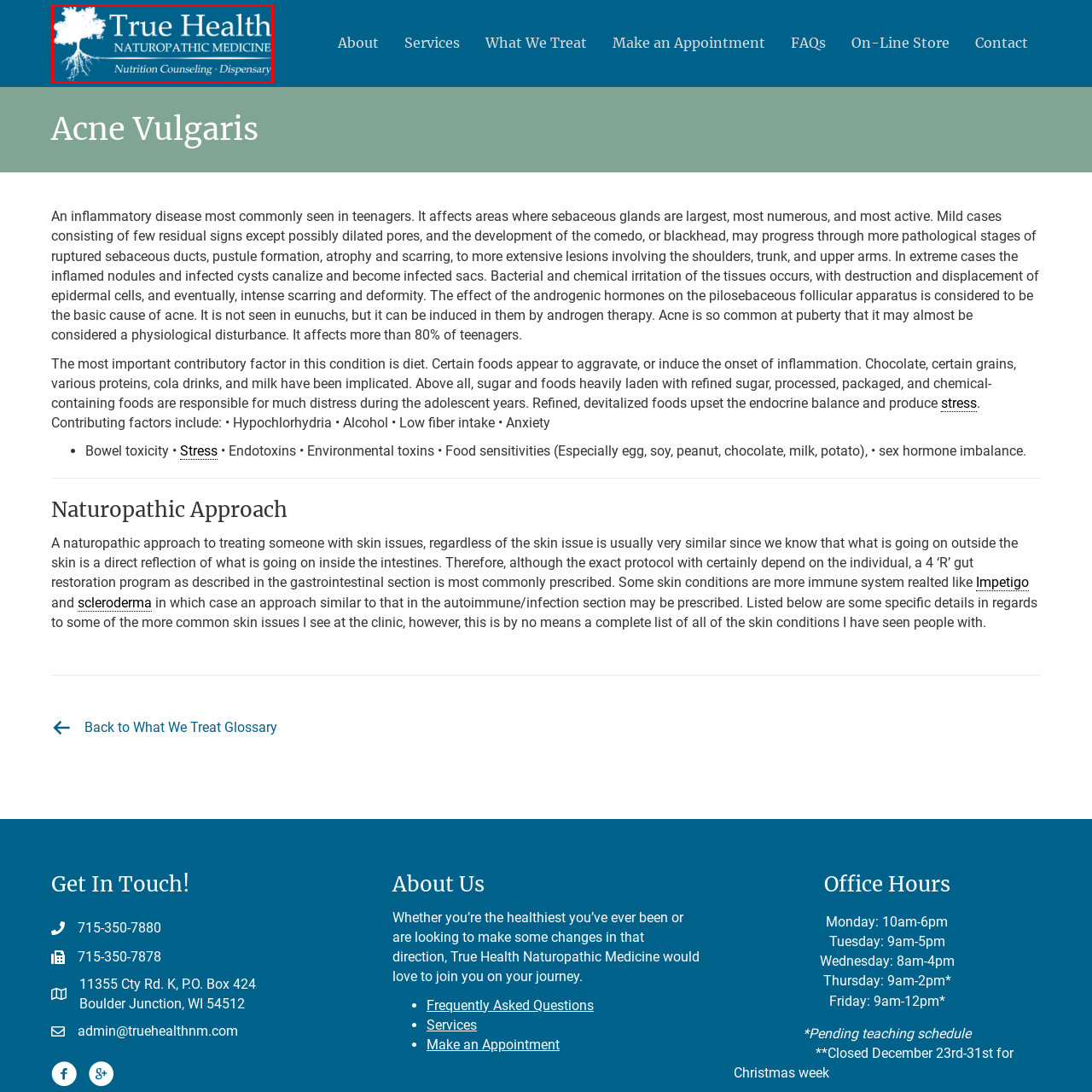Offer an in-depth description of the scene contained in the red rectangle.

The image features the logo of "True Health Naturopathic Medicine," prominently displayed on a vibrant blue background. The logo includes a stylized tree with expansive branches and visible roots, symbolizing growth and a holistic approach to wellness. Below the tree graphic, the text "True Health" is written in an elegant font, with "NATUROPATHIC MEDICINE" in a more pronounced, bold style, emphasizing the clinic's focus. Additionally, the words "Nutrition Counseling · Dispensary" are featured beneath the main title, highlighting the services provided. This logo encapsulates the principles of naturopathic medicine, which emphasizes natural healing methods and overall health.